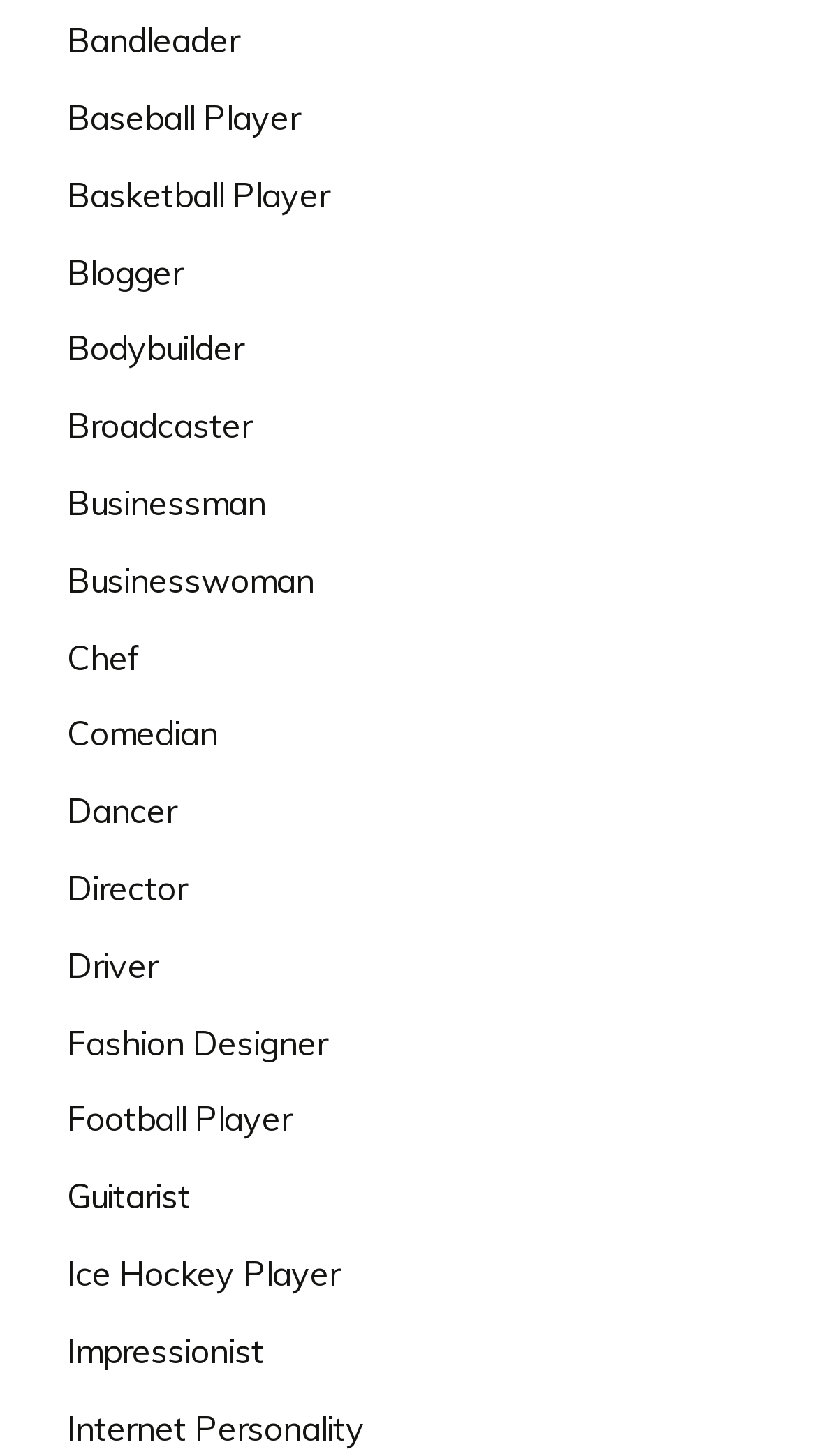Locate the bounding box coordinates of the area to click to fulfill this instruction: "Edit the lead section of this page". The bounding box should be presented as four float numbers between 0 and 1, in the order [left, top, right, bottom].

None